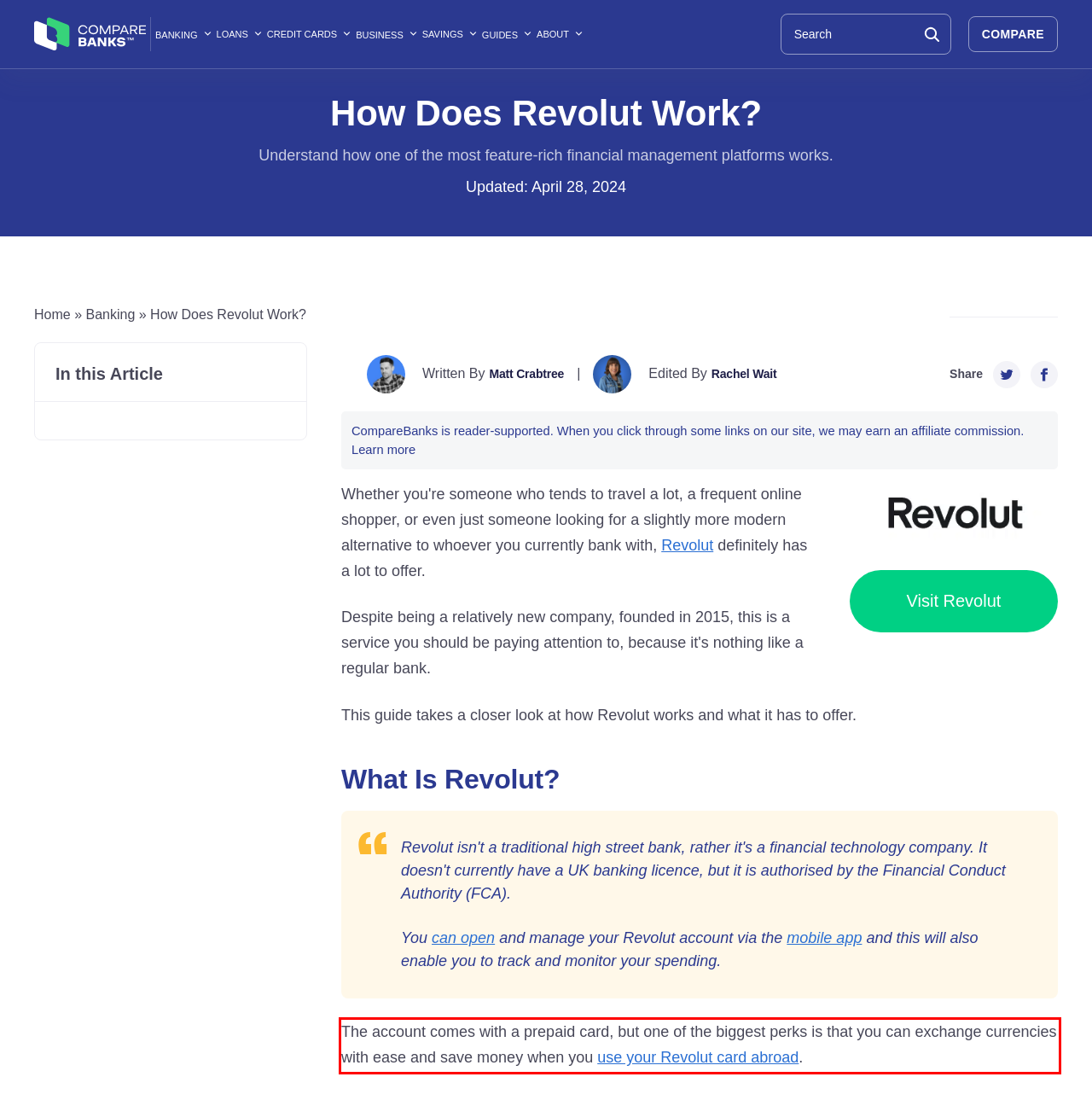You are presented with a webpage screenshot featuring a red bounding box. Perform OCR on the text inside the red bounding box and extract the content.

The account comes with a prepaid card, but one of the biggest perks is that you can exchange currencies with ease and save money when you use your Revolut card abroad.